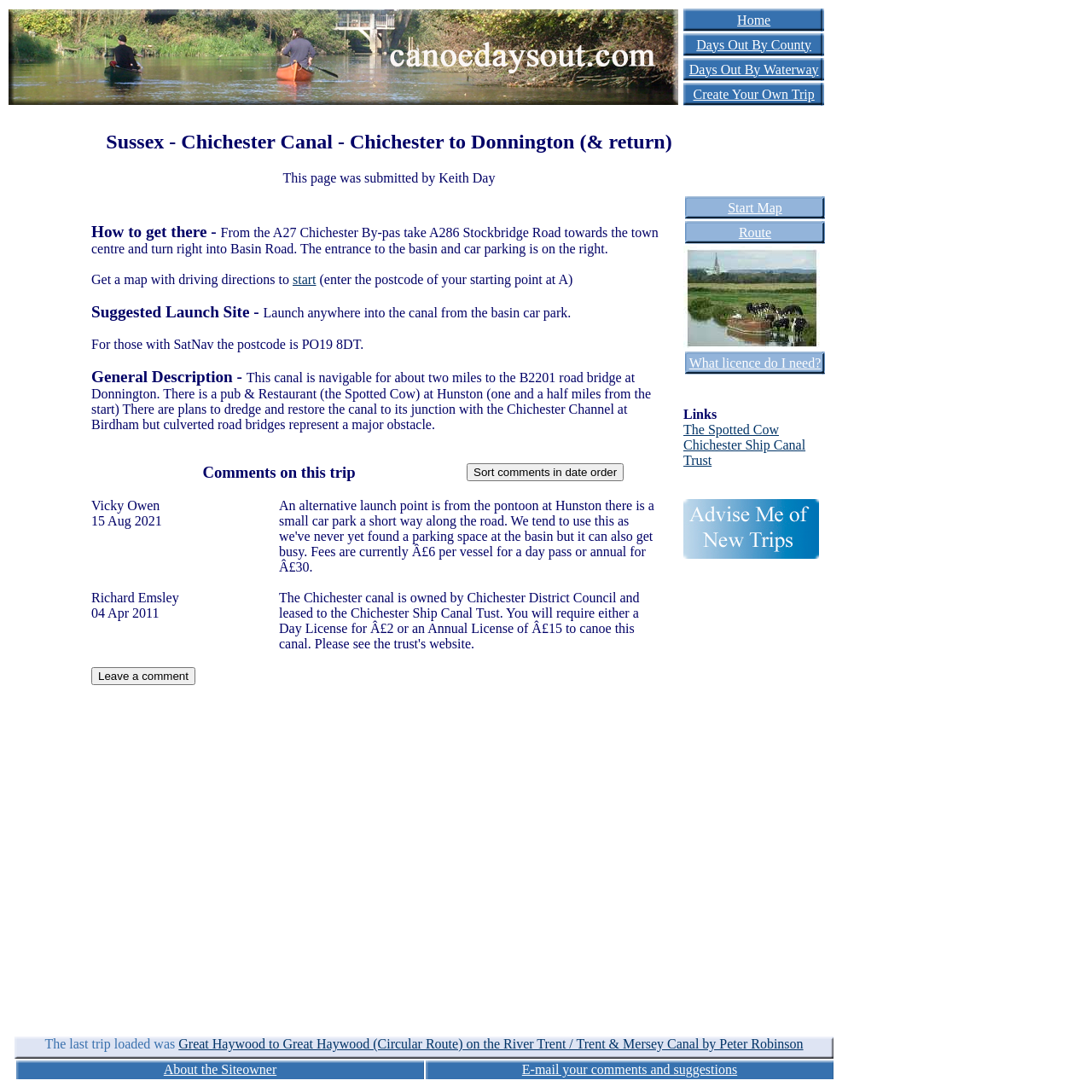Locate the bounding box coordinates of the clickable region necessary to complete the following instruction: "Click on 'Canoe Days Out'". Provide the coordinates in the format of four float numbers between 0 and 1, i.e., [left, top, right, bottom].

[0.008, 0.085, 0.621, 0.098]